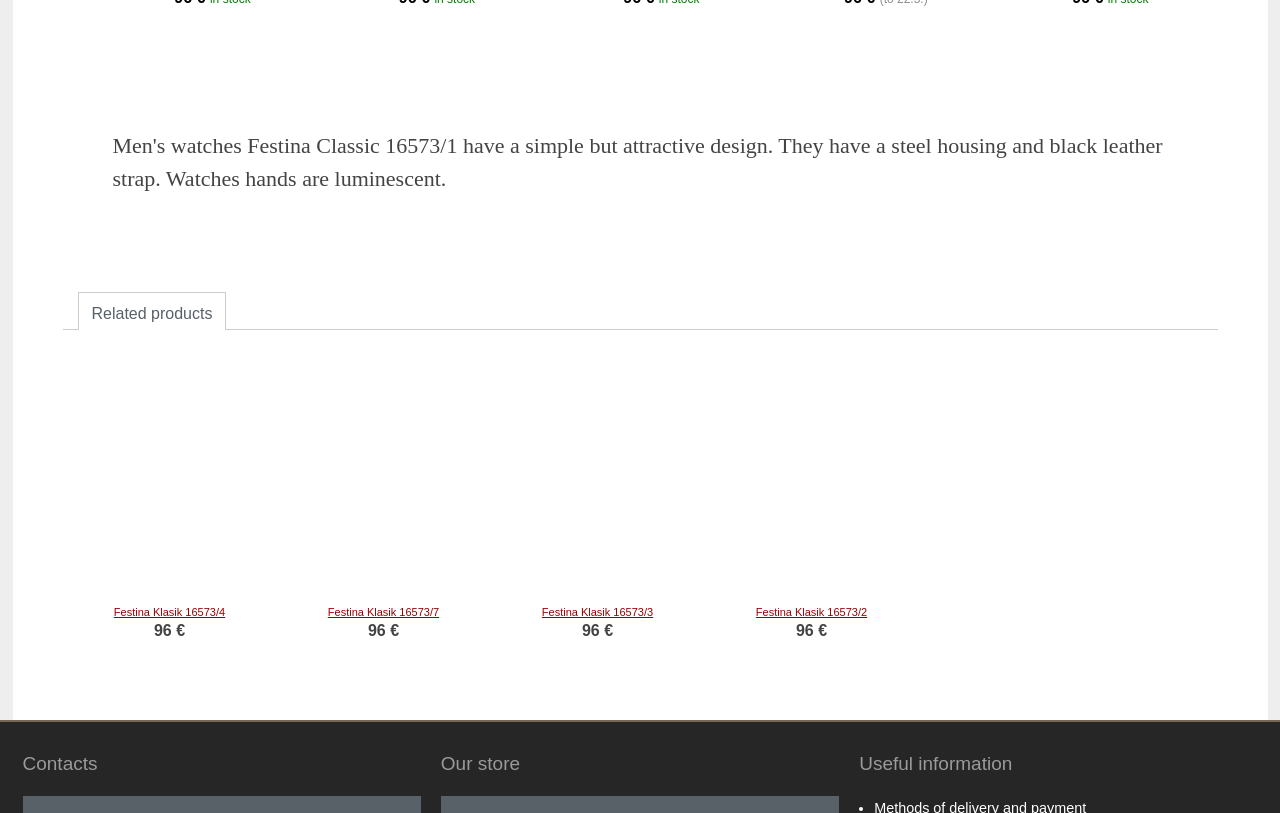Respond to the question with just a single word or phrase: 
What is the category of the products listed?

Watches